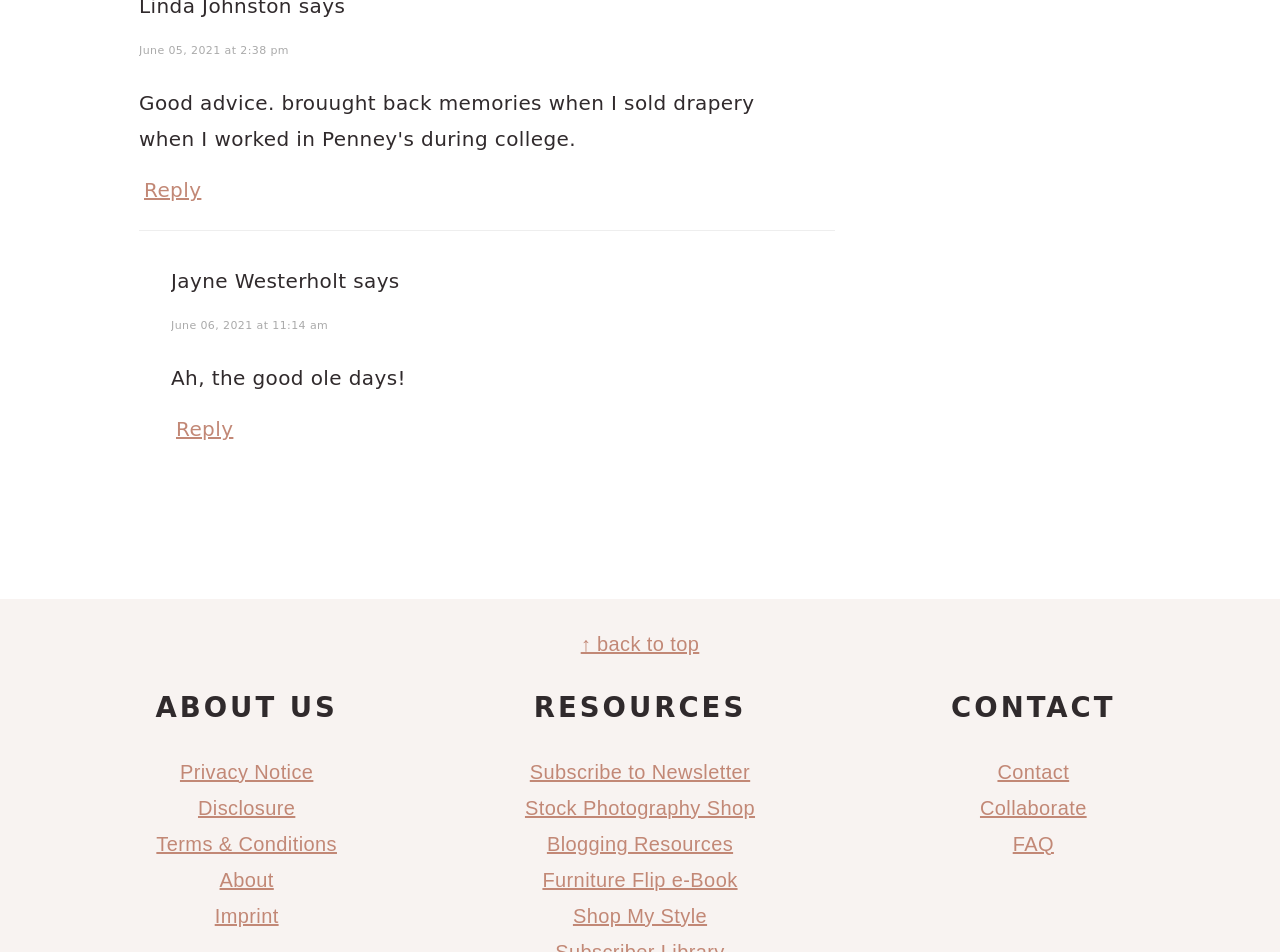Using the description: "↑ back to top", identify the bounding box of the corresponding UI element in the screenshot.

[0.454, 0.665, 0.546, 0.688]